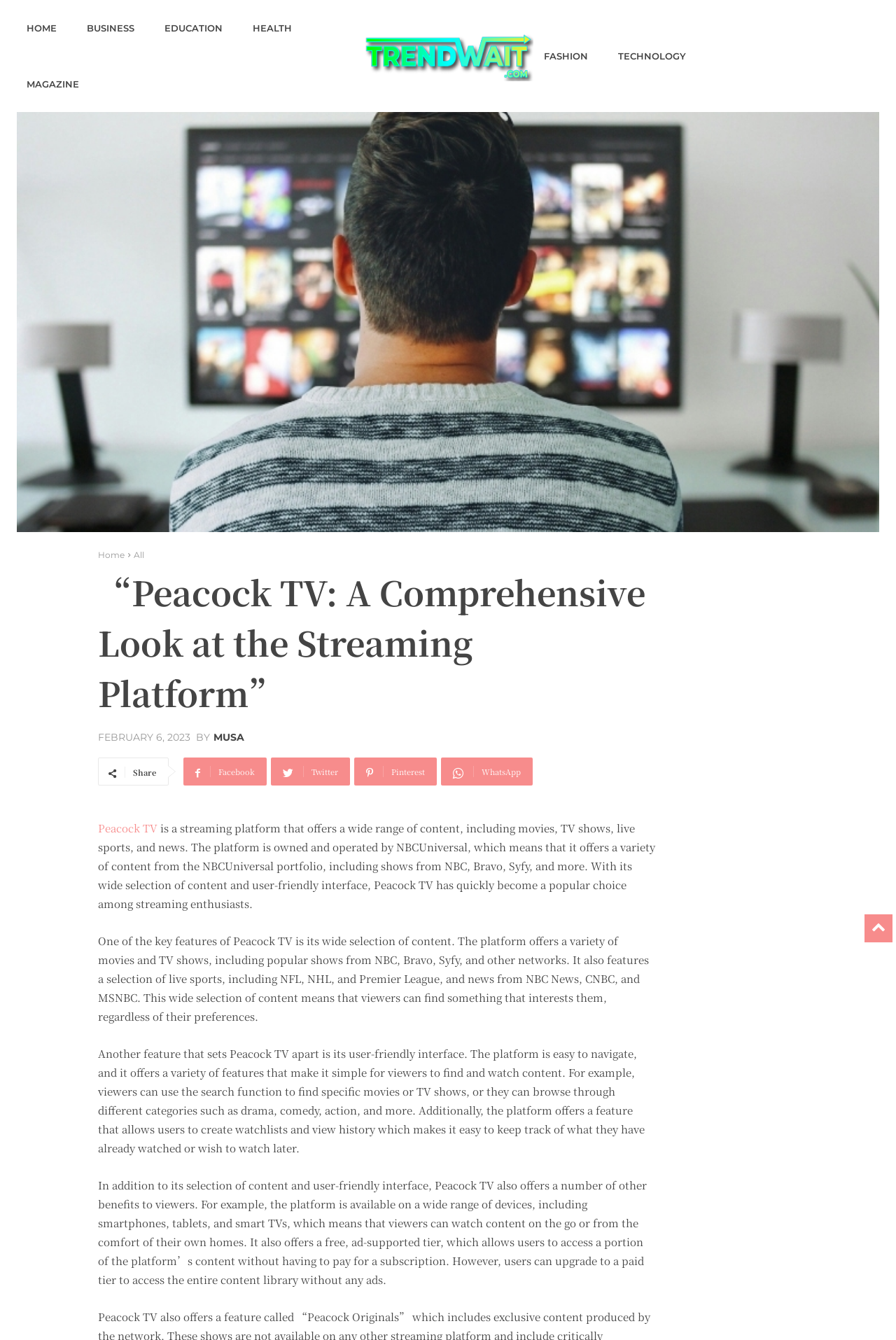Refer to the image and provide a thorough answer to this question:
What devices can Peacock TV be accessed on?

According to the webpage, Peacock TV is available on a wide range of devices, including smartphones, tablets, and smart TVs, which means that viewers can watch content on the go or from the comfort of their own homes.